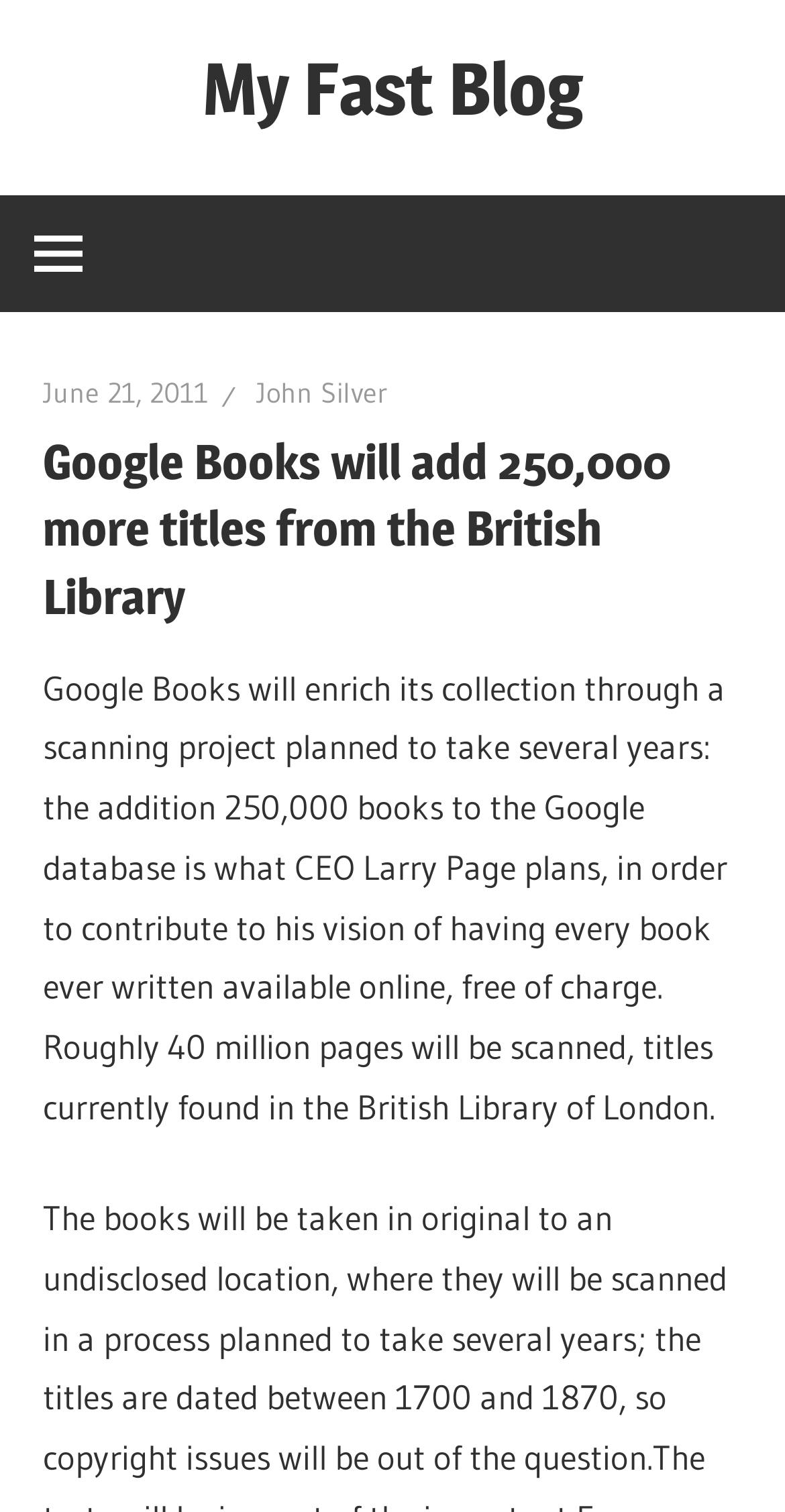Where are the titles currently found?
Please give a detailed and thorough answer to the question, covering all relevant points.

The answer can be found in the paragraph of text, which states 'Roughly 40 million pages will be scanned, titles currently found in the British Library of London.'